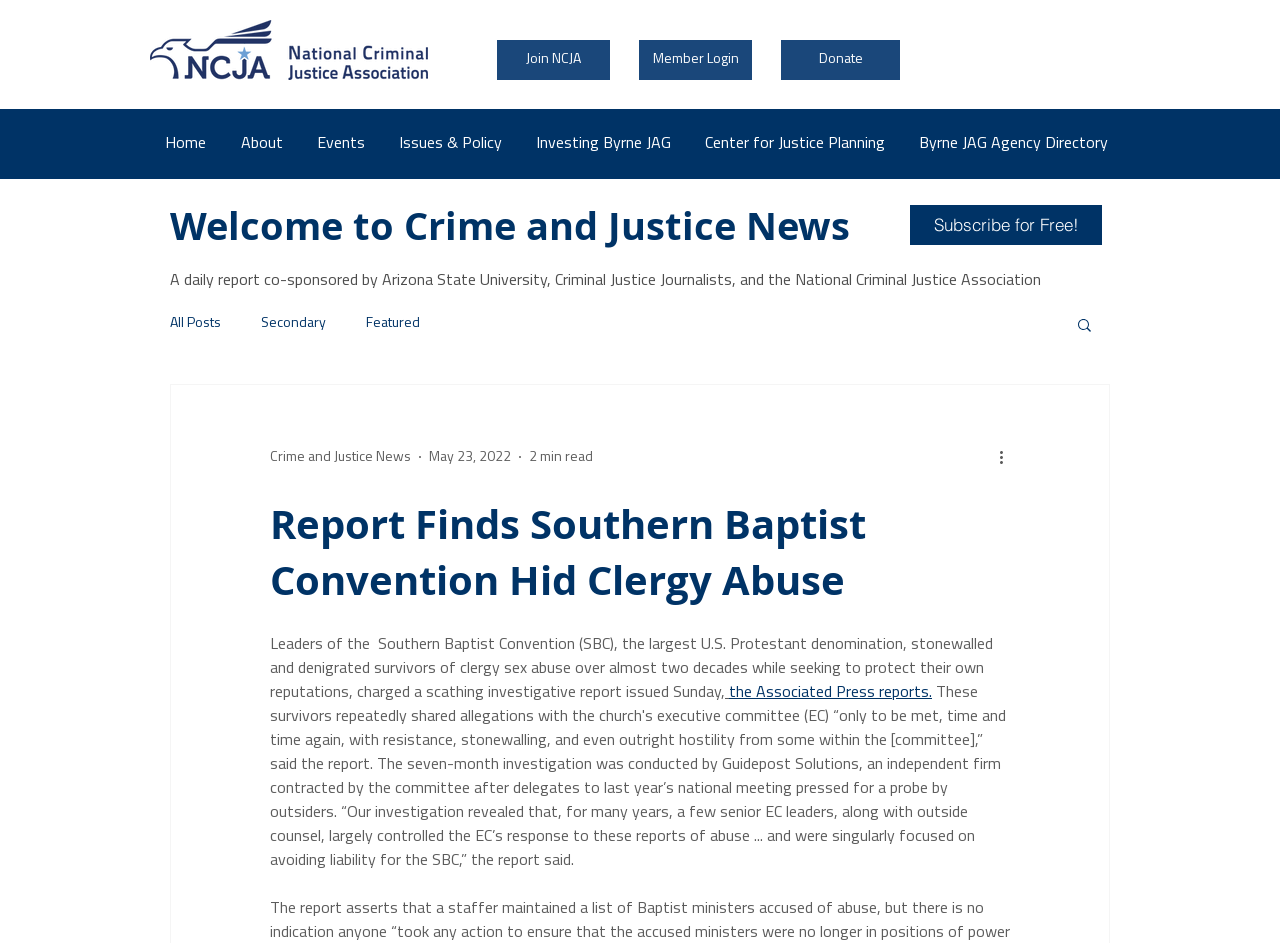What is the logo image at the top left corner?
Answer the question with a single word or phrase by looking at the picture.

ncja_official_logo1B_color.png